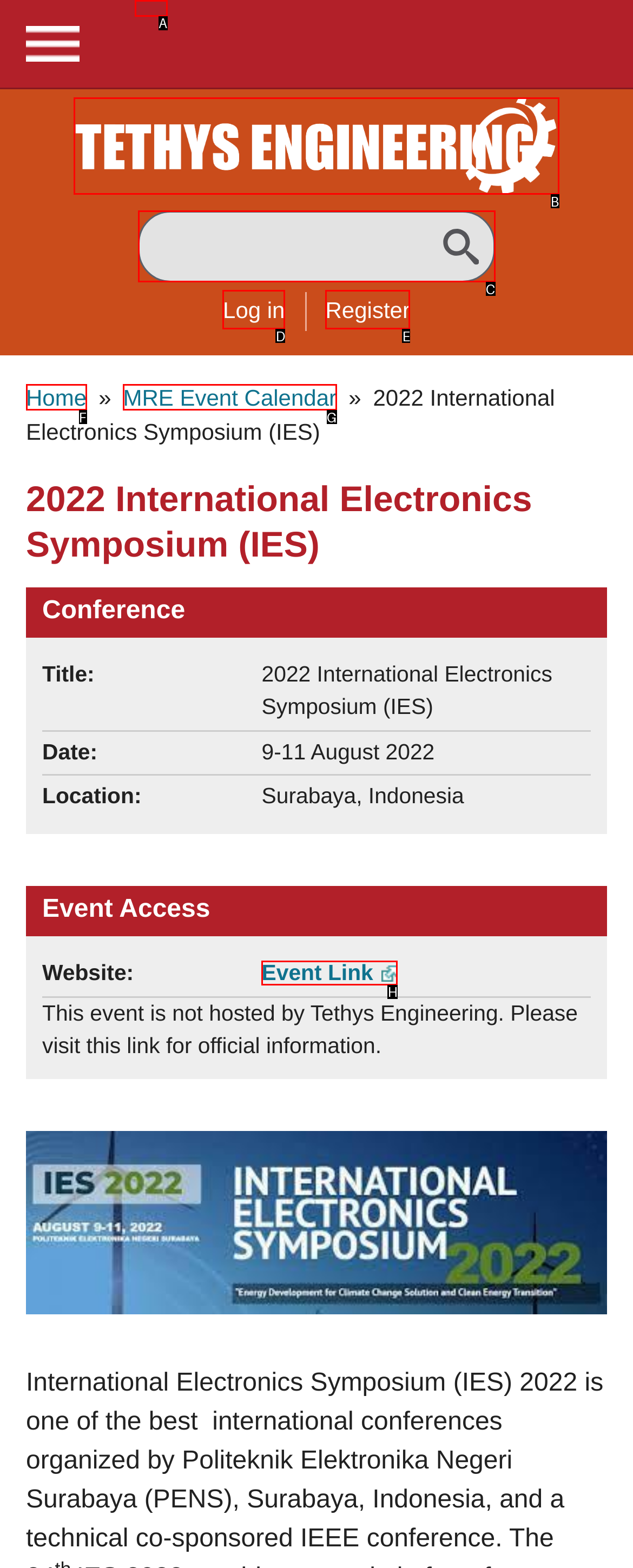Among the marked elements in the screenshot, which letter corresponds to the UI element needed for the task: Visit Facebook page?

None